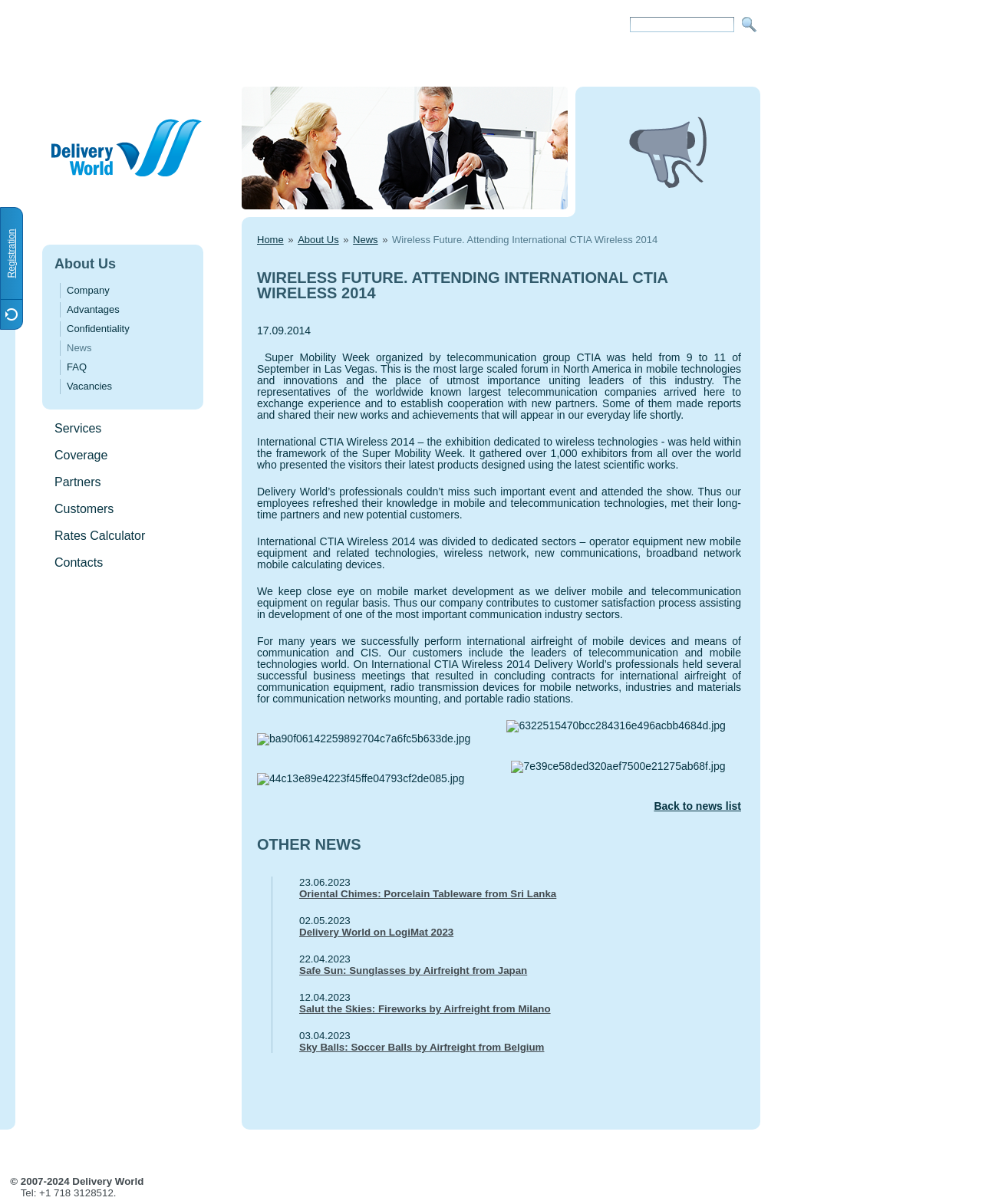Provide a thorough summary of the webpage.

The webpage is about Delivery World, a company that provides international airfreight services. At the top of the page, there is a navigation menu with links to various sections, including "Registration", "About Us", "News", "FAQ", and "Vacancies". Below the navigation menu, there is a heading that reads "WIRELESS FUTURE. ATTENDING INTERNATIONAL CTIA WIRELESS 2014".

The main content of the page is an article about Delivery World's attendance at the International CTIA Wireless 2014 exhibition, which was held in Las Vegas. The article is divided into several paragraphs, with images scattered throughout. The text describes the exhibition, which gathered over 1,000 exhibitors from around the world, and highlights Delivery World's participation in the event. The company's professionals attended the exhibition to refresh their knowledge of mobile and telecommunication technologies, meet with partners and customers, and conclude contracts for international airfreight of communication equipment.

To the right of the article, there is a sidebar with links to other news articles, including "Oriental Chimes: Porcelain Tableware from Sri Lanka", "Delivery World on LogiMat 2023", and "Safe Sun: Sunglasses by Airfreight from Japan". Each news article is accompanied by a date and a brief summary.

At the bottom of the page, there is a footer with copyright information and contact details, including a phone number and email address.